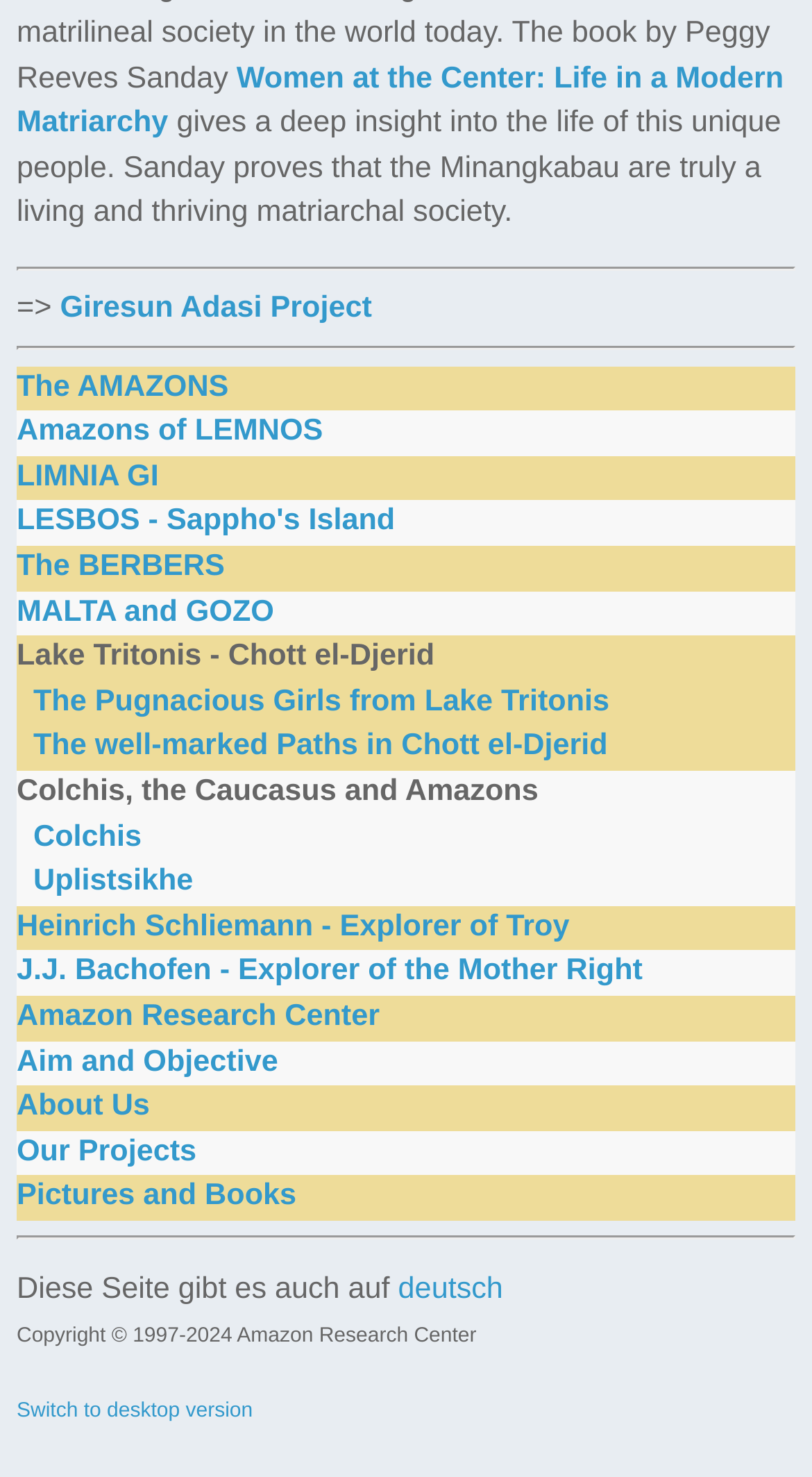Determine the bounding box coordinates of the region I should click to achieve the following instruction: "Learn about the Giresun Adasi Project". Ensure the bounding box coordinates are four float numbers between 0 and 1, i.e., [left, top, right, bottom].

[0.074, 0.197, 0.458, 0.219]